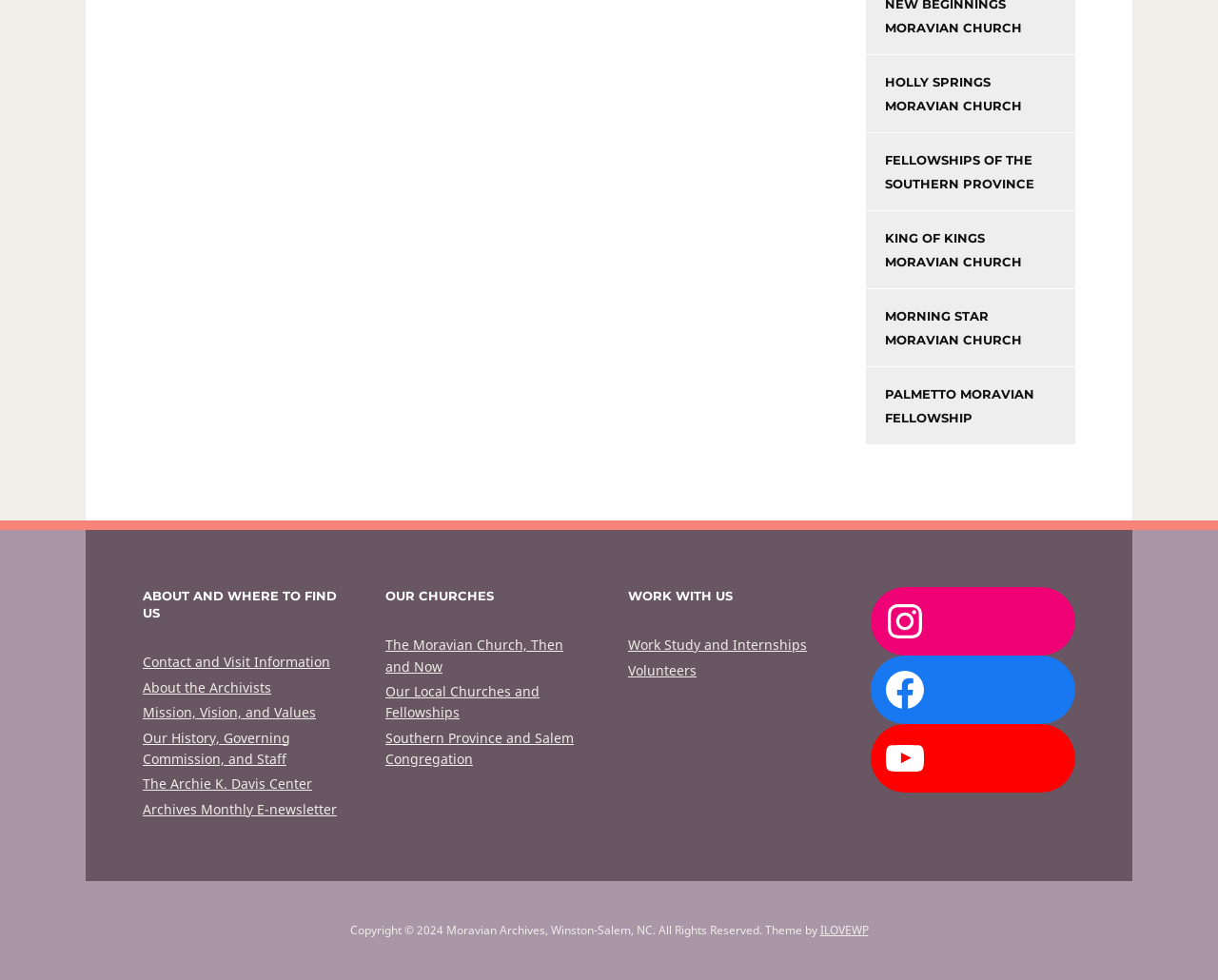Please identify the bounding box coordinates of the element that needs to be clicked to perform the following instruction: "visit HOLLY SPRINGS MORAVIAN CHURCH".

[0.711, 0.056, 0.883, 0.136]